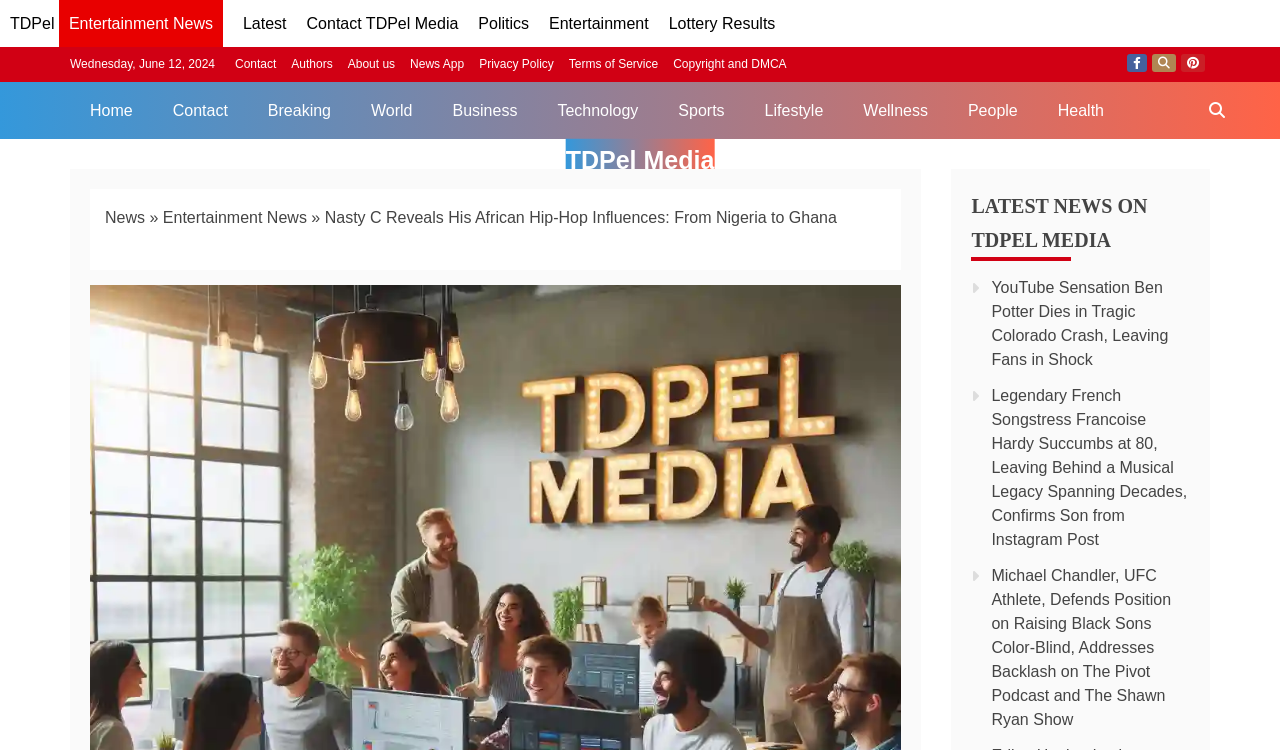From the image, can you give a detailed response to the question below:
How many main navigation links are displayed at the top of the webpage?

The main navigation links are obtained from the links 'Home', 'Contact', 'Breaking', 'World', 'Business', 'Technology', 'Sports', 'Lifestyle', and 'Wellness' located at the top of the webpage.